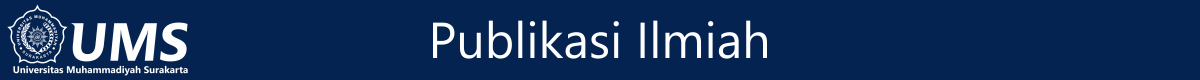Give a detailed account of everything present in the image.

This image features a sleek header from the official website of Universitas Muhammadiyah Surakarta (UMS), prominently displaying the university's name and the title "Publikasi Ilmiah," which translates to "Scientific Publications." The design incorporates a deep blue background, providing a modern and professional appearance. The UMS logo can be seen on the left, symbolizing the institution's identity, while the white text stands out clearly, emphasizing the focus on academic publications. This header likely serves as a gateway for users seeking access to scholarly articles and research produced within the university.